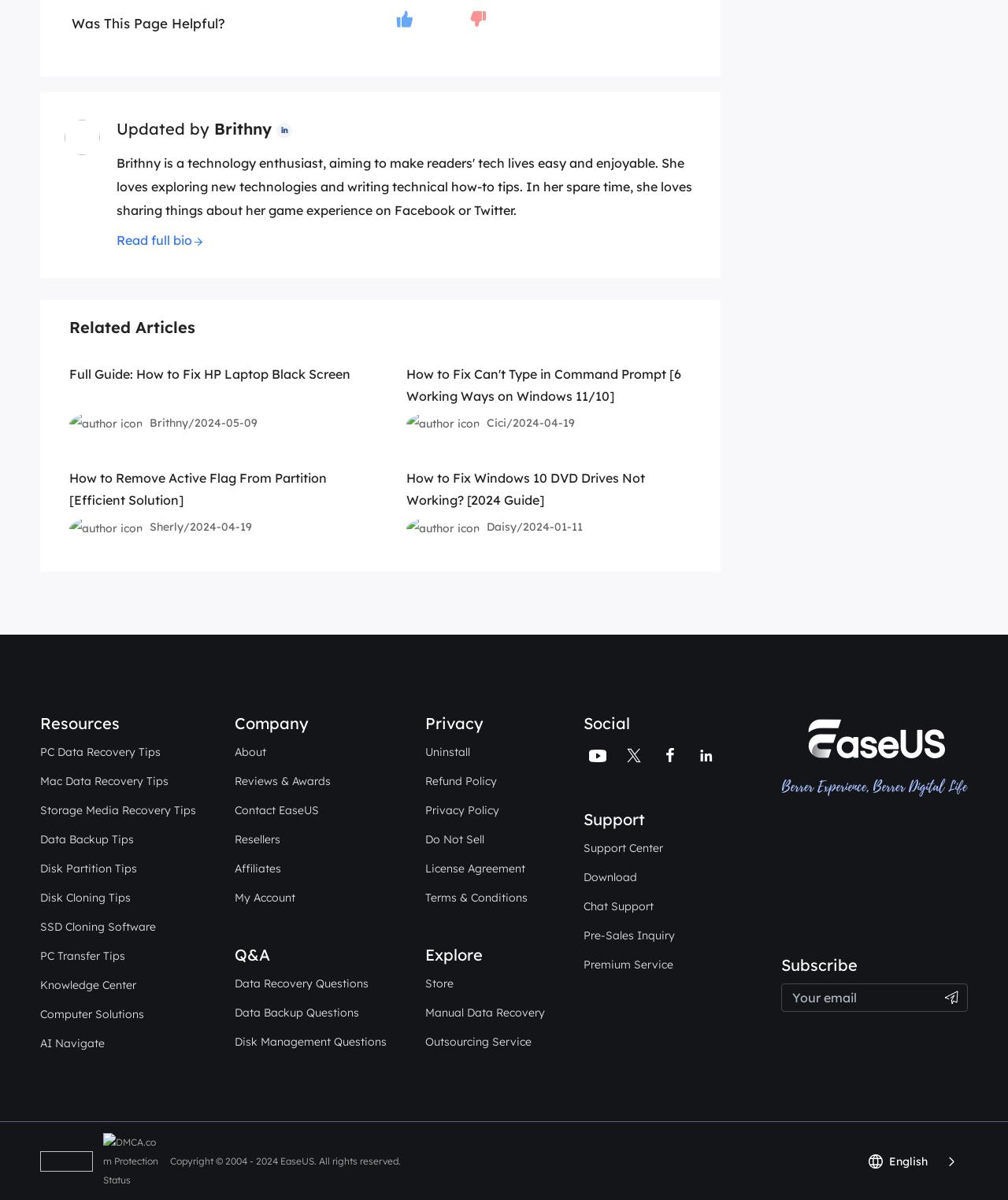Determine the bounding box coordinates of the region I should click to achieve the following instruction: "View 'Resources'". Ensure the bounding box coordinates are four float numbers between 0 and 1, i.e., [left, top, right, bottom].

[0.04, 0.594, 0.119, 0.611]